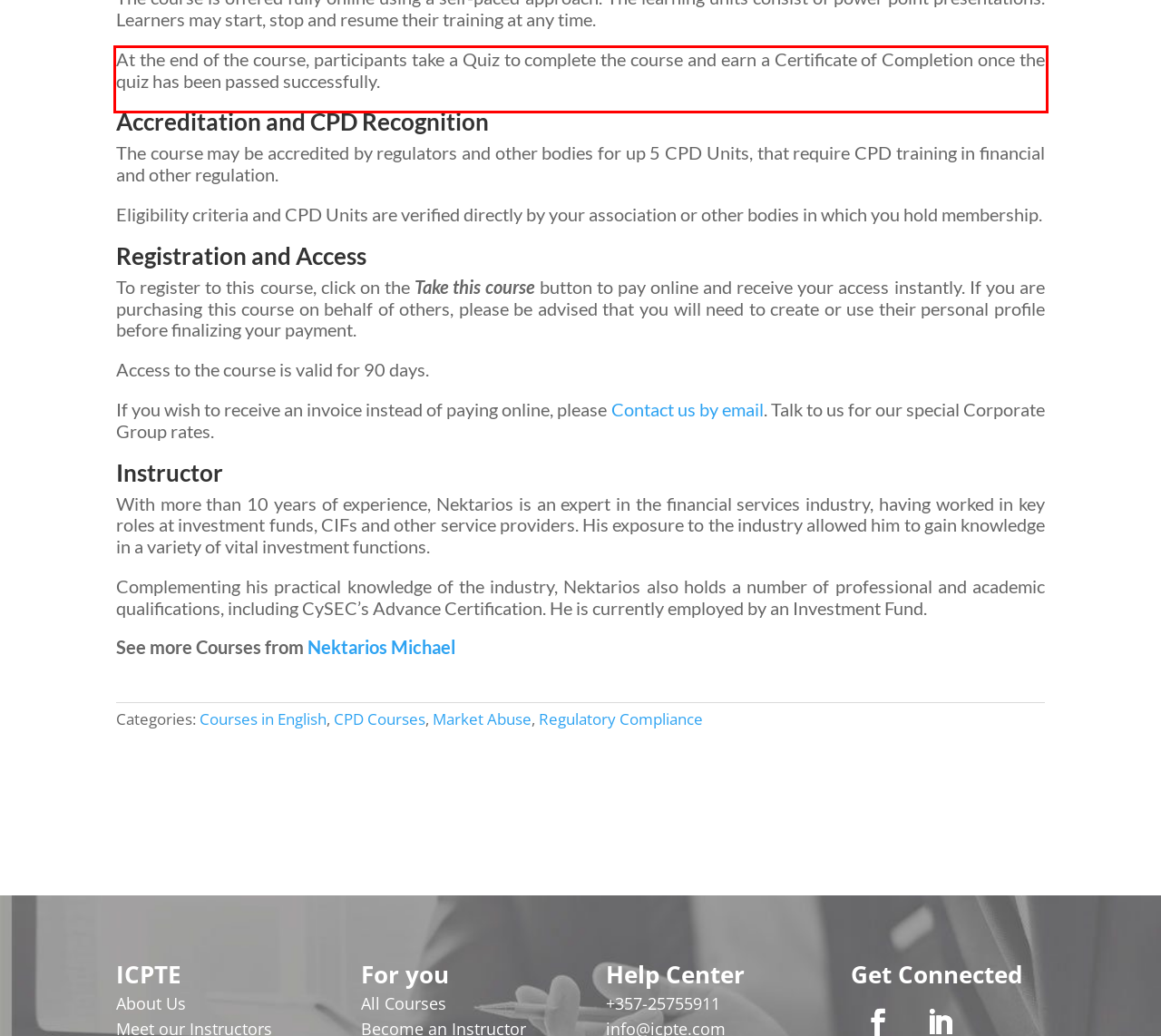Using the provided screenshot of a webpage, recognize and generate the text found within the red rectangle bounding box.

At the end of the course, participants take a Quiz to complete the course and earn a Certificate of Completion once the quiz has been passed successfully.